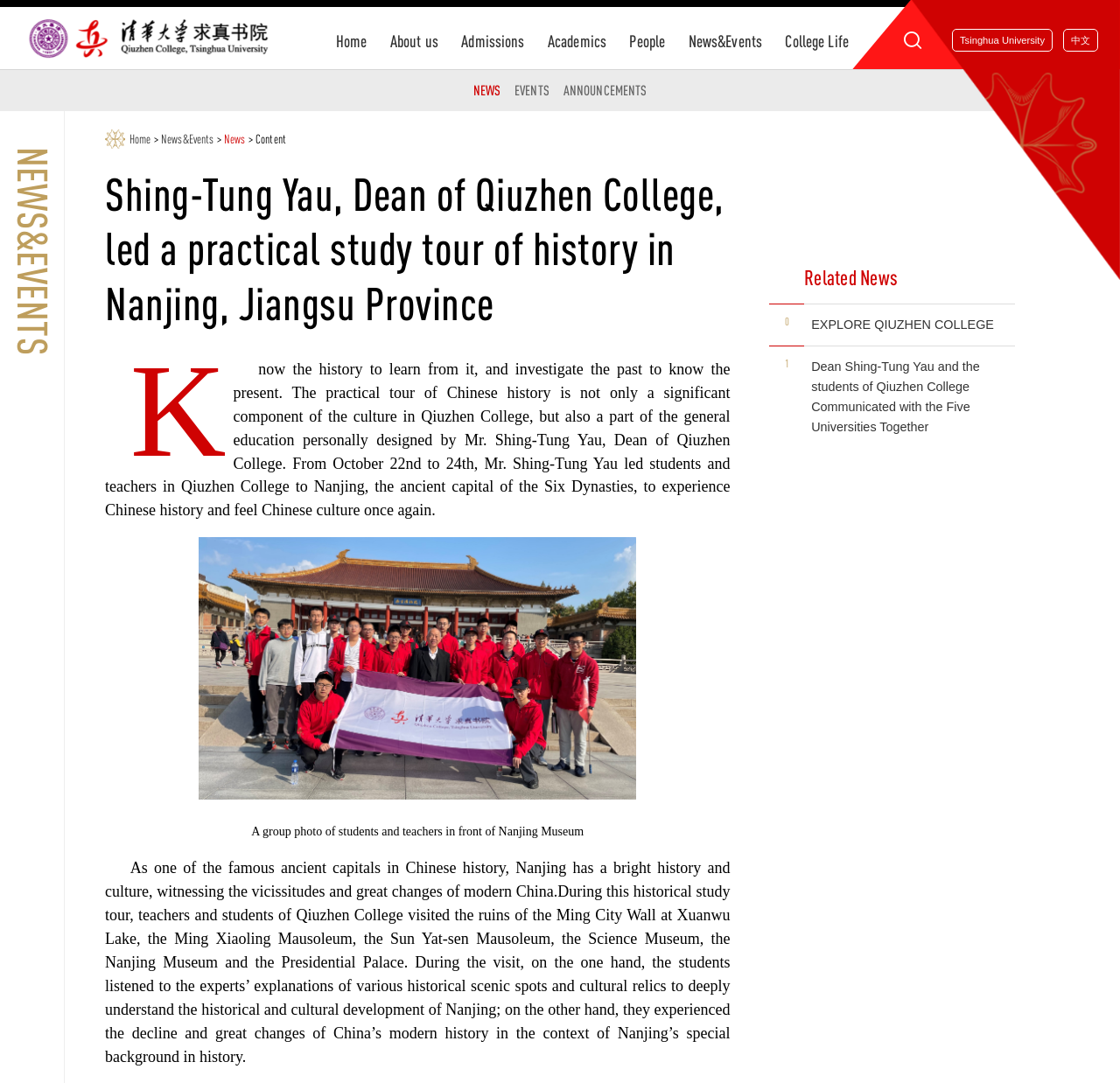Provide the bounding box coordinates of the HTML element this sentence describes: "中文". The bounding box coordinates consist of four float numbers between 0 and 1, i.e., [left, top, right, bottom].

[0.949, 0.027, 0.98, 0.048]